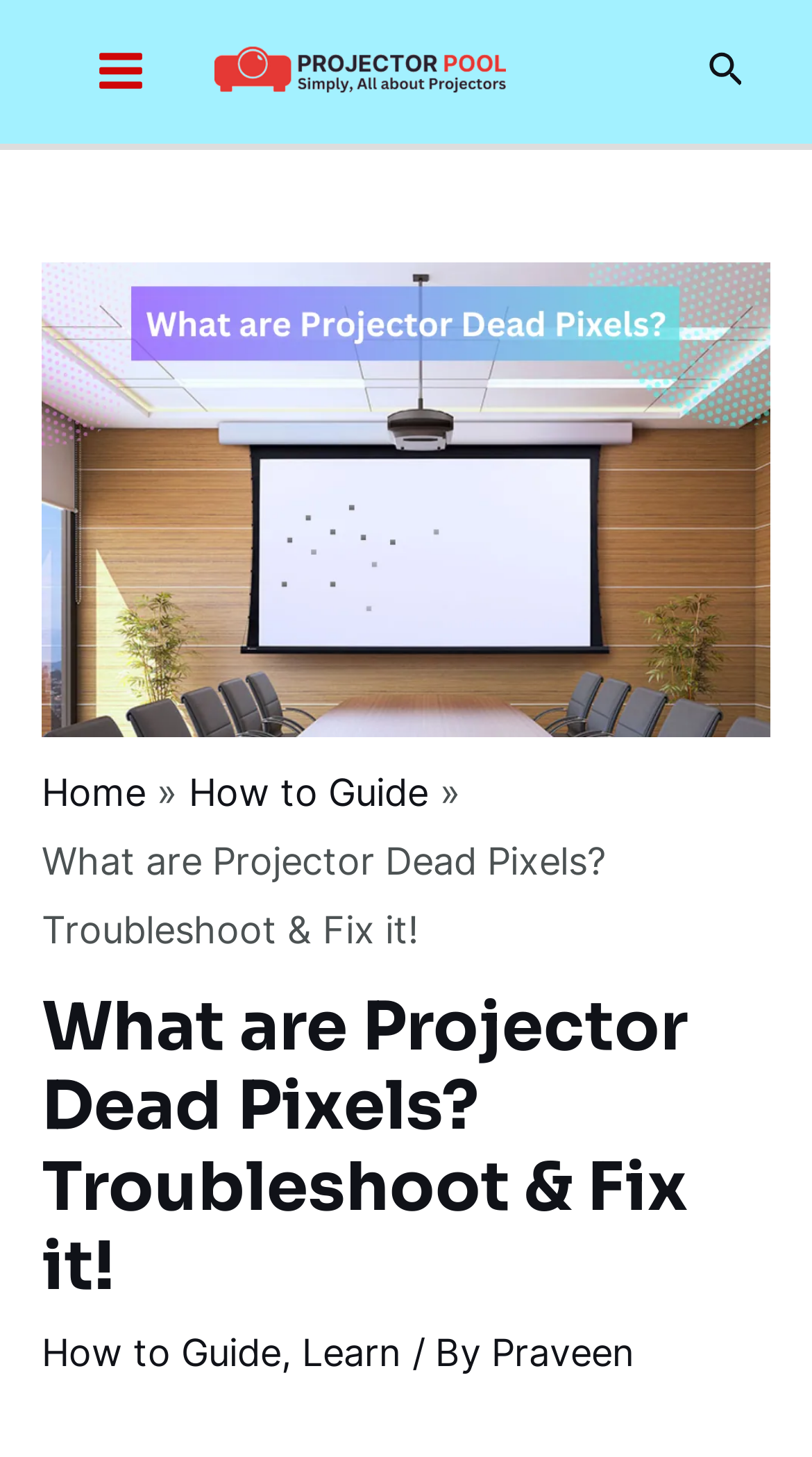Is there a search function on the webpage?
Based on the image, give a concise answer in the form of a single word or short phrase.

Yes